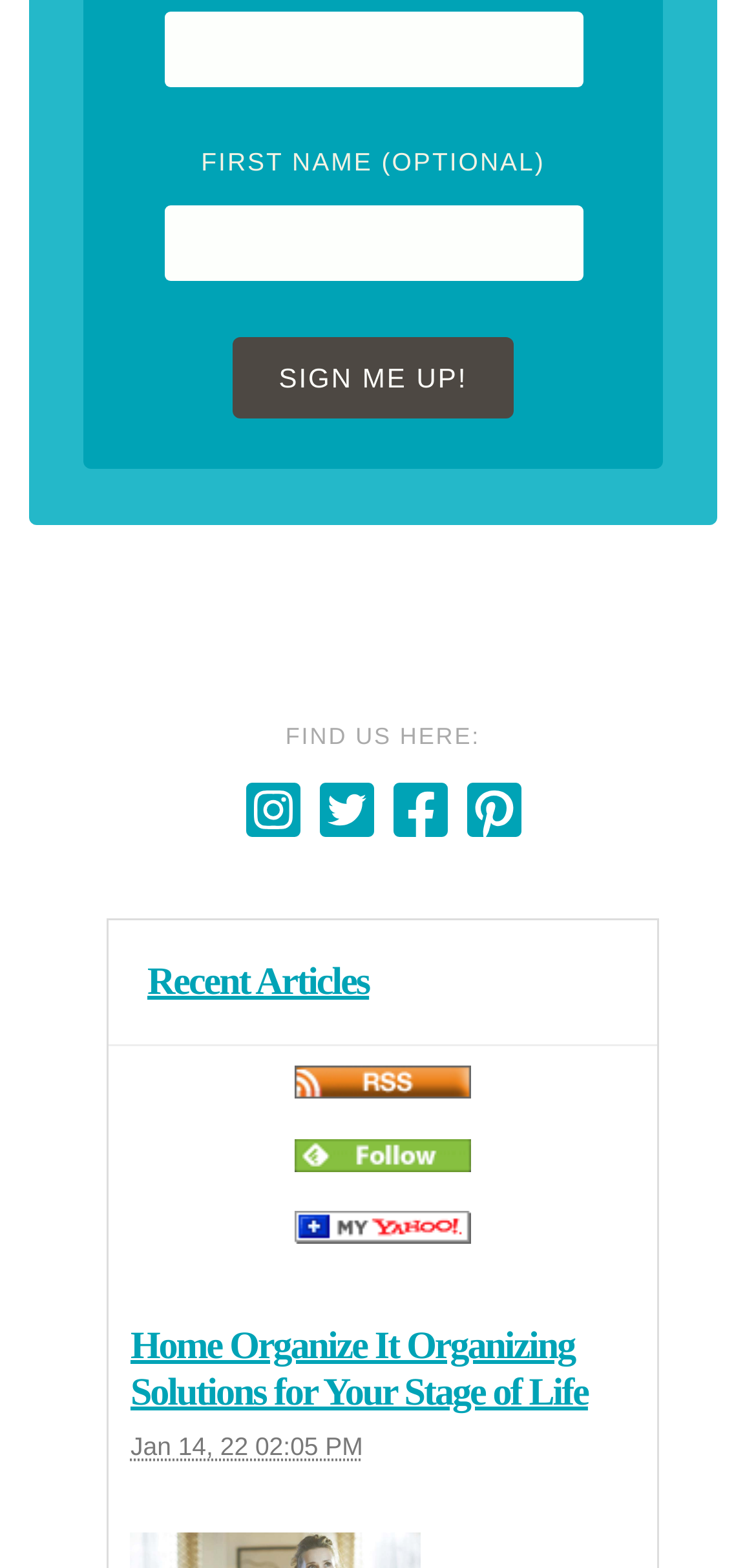Determine the bounding box of the UI element mentioned here: "Sign me up!". The coordinates must be in the format [left, top, right, bottom] with values ranging from 0 to 1.

[0.307, 0.215, 0.68, 0.267]